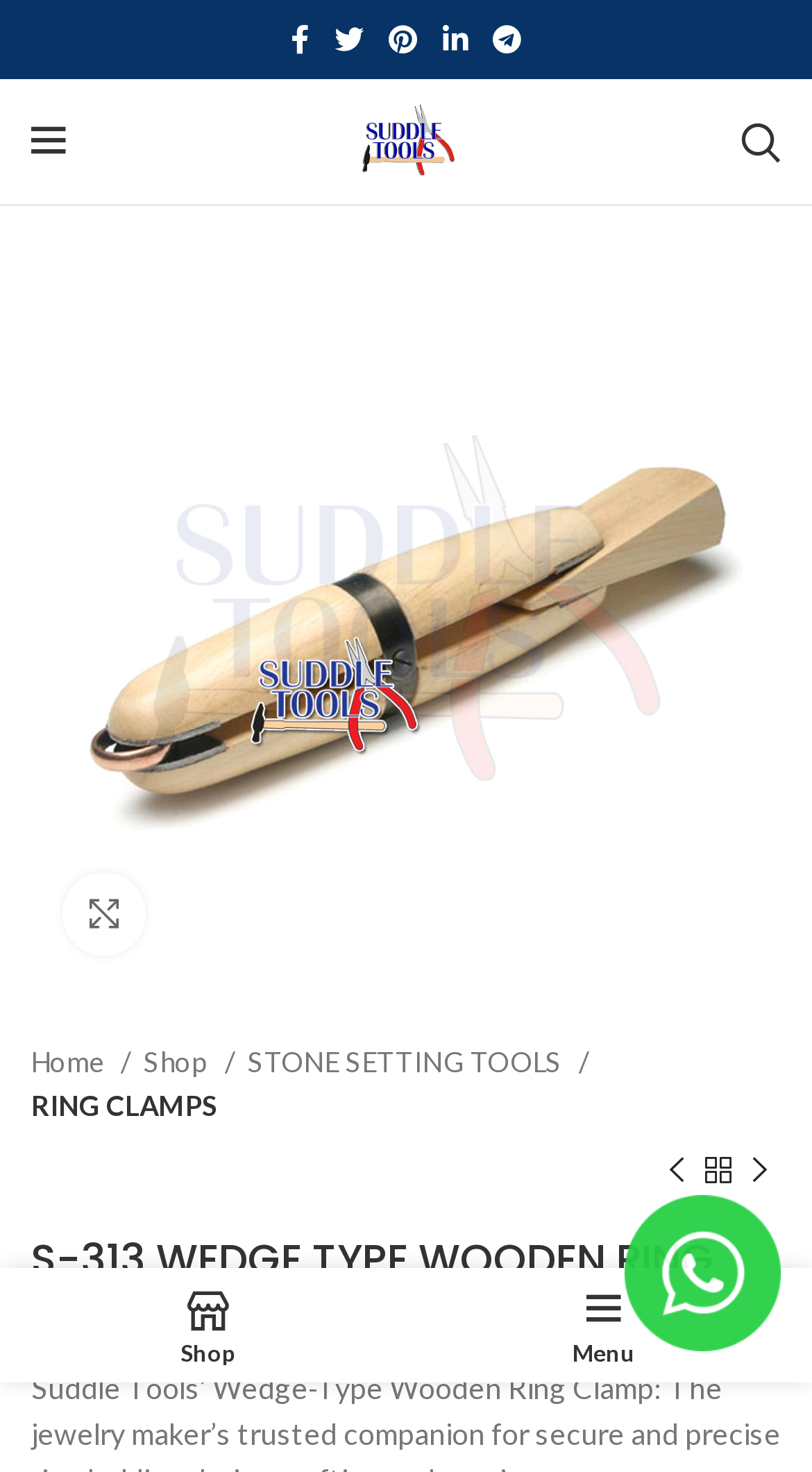Please provide the bounding box coordinates for the element that needs to be clicked to perform the following instruction: "View shop". The coordinates should be given as four float numbers between 0 and 1, i.e., [left, top, right, bottom].

[0.013, 0.868, 0.5, 0.932]